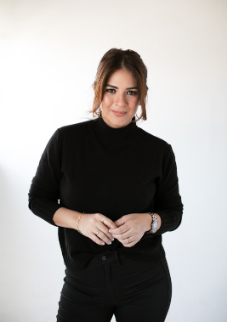Provide a rich and detailed narrative of the image.

The image features Patty Rodriguez, a passionate wedding photographer, exuding a warm and inviting presence. Dressed in a stylish black sweater, she stands confidently with her arms gently clasped, showcasing her approachable demeanor. The soft, neutral background highlights her focus and professionalism, reflecting her dedication to capturing special moments during weddings.

Patty is committed to photographing couples in unique ways, capturing their love stories and creating extraordinary memories. When she isn't behind the camera, she enjoys spending quality time with her two adorable rescued pups, Pebbles and Chance, further illustrating her love for both people and animals. Her belief in the power of photography shines through, emphasizing that a photograph can encapsulate not just a moment, but the emotions tied to it.